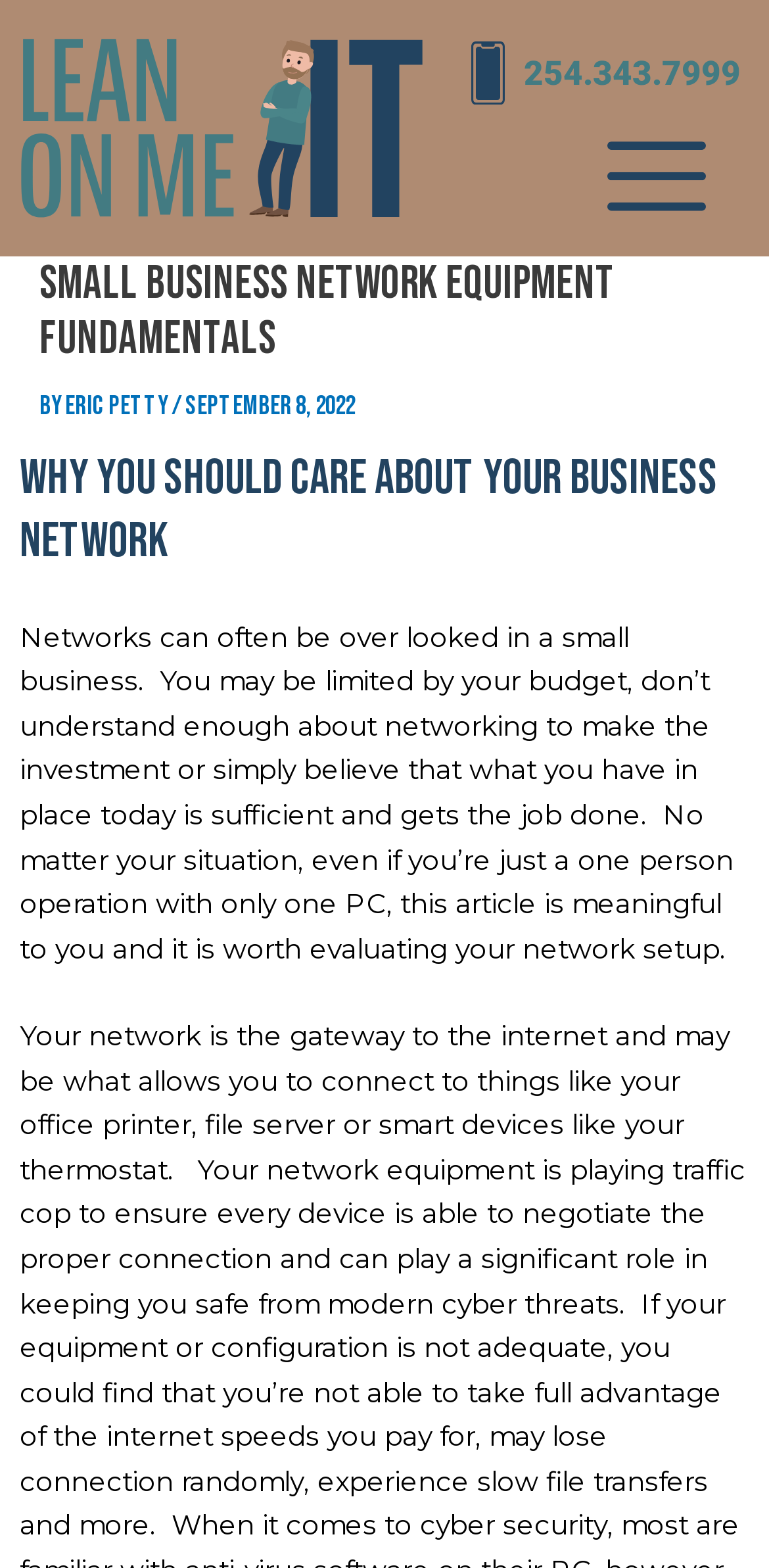What is the date of the article?
Using the image, respond with a single word or phrase.

September 8, 2022